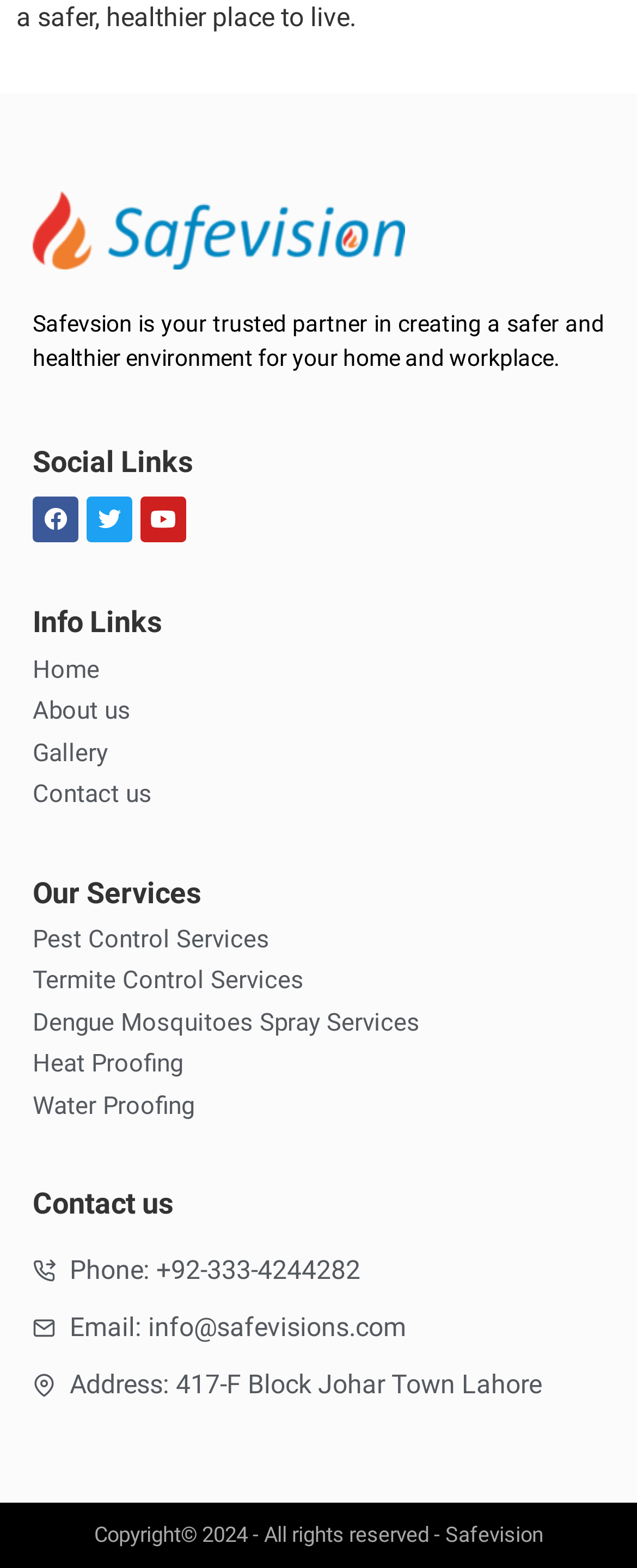Please specify the bounding box coordinates of the area that should be clicked to accomplish the following instruction: "explore Fitness". The coordinates should consist of four float numbers between 0 and 1, i.e., [left, top, right, bottom].

None